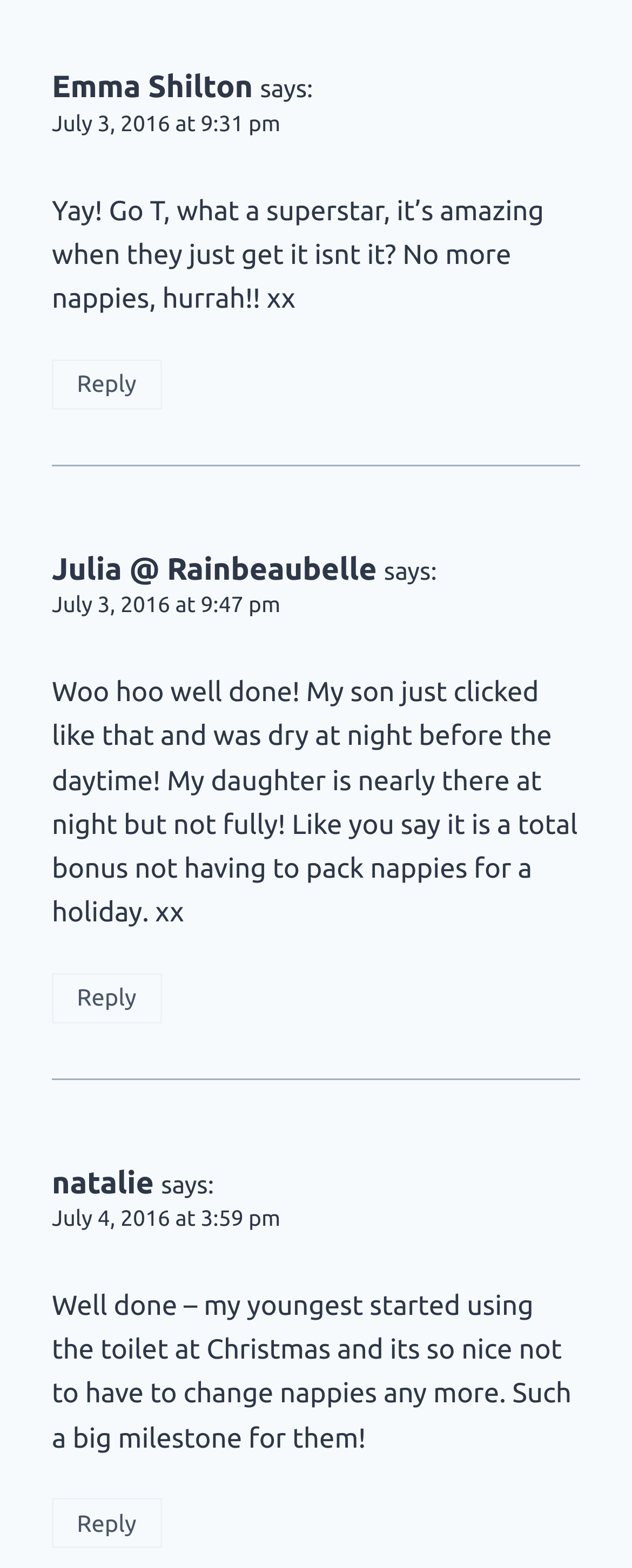How many comments are there?
Using the details from the image, give an elaborate explanation to answer the question.

I counted the number of comment sections, each containing a username, a timestamp, and a comment text. There are three such sections, indicating three comments.